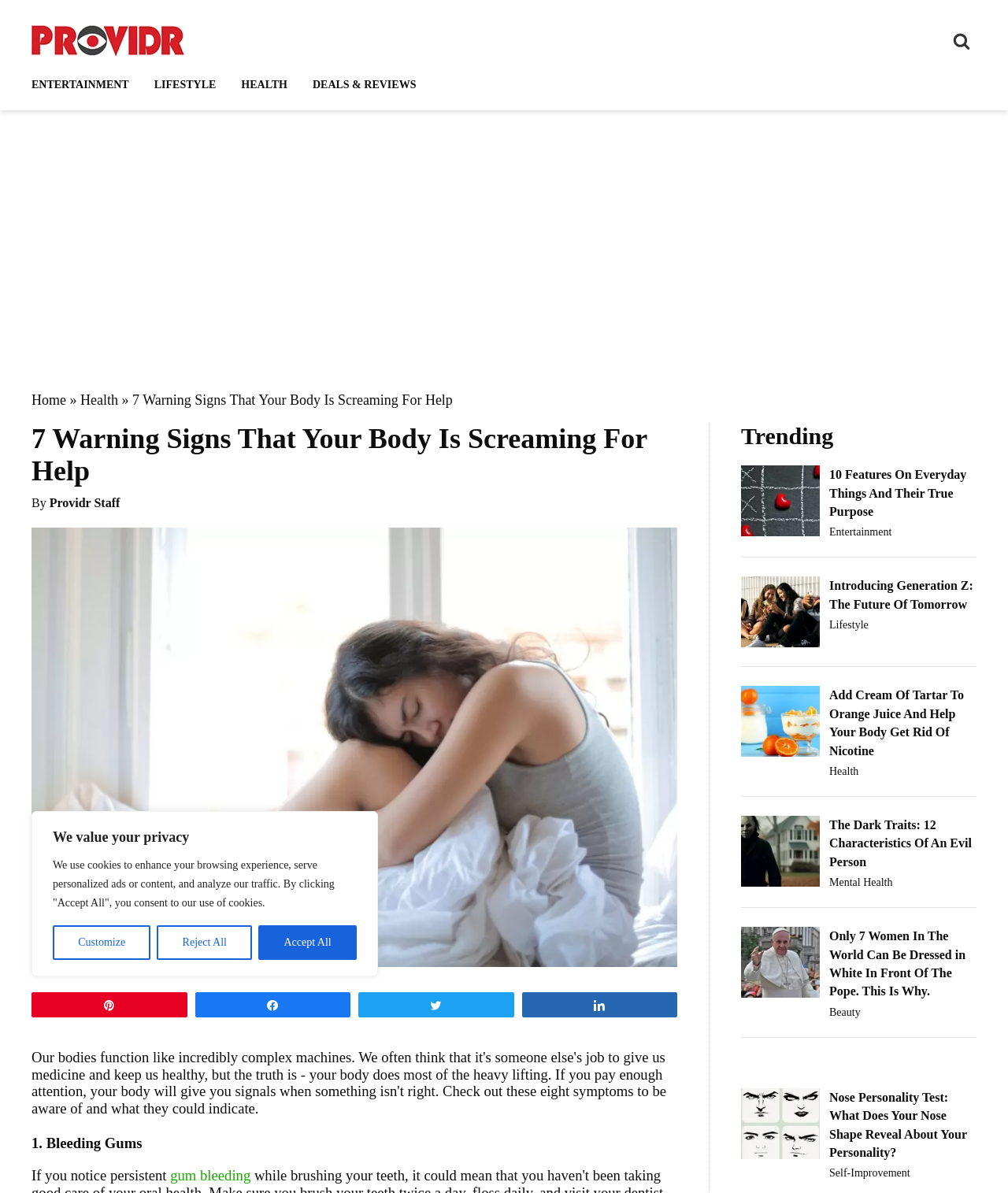Determine the bounding box coordinates of the clickable element to complete this instruction: "Search for something". Provide the coordinates in the format of four float numbers between 0 and 1, [left, top, right, bottom].

[0.945, 0.027, 0.969, 0.042]